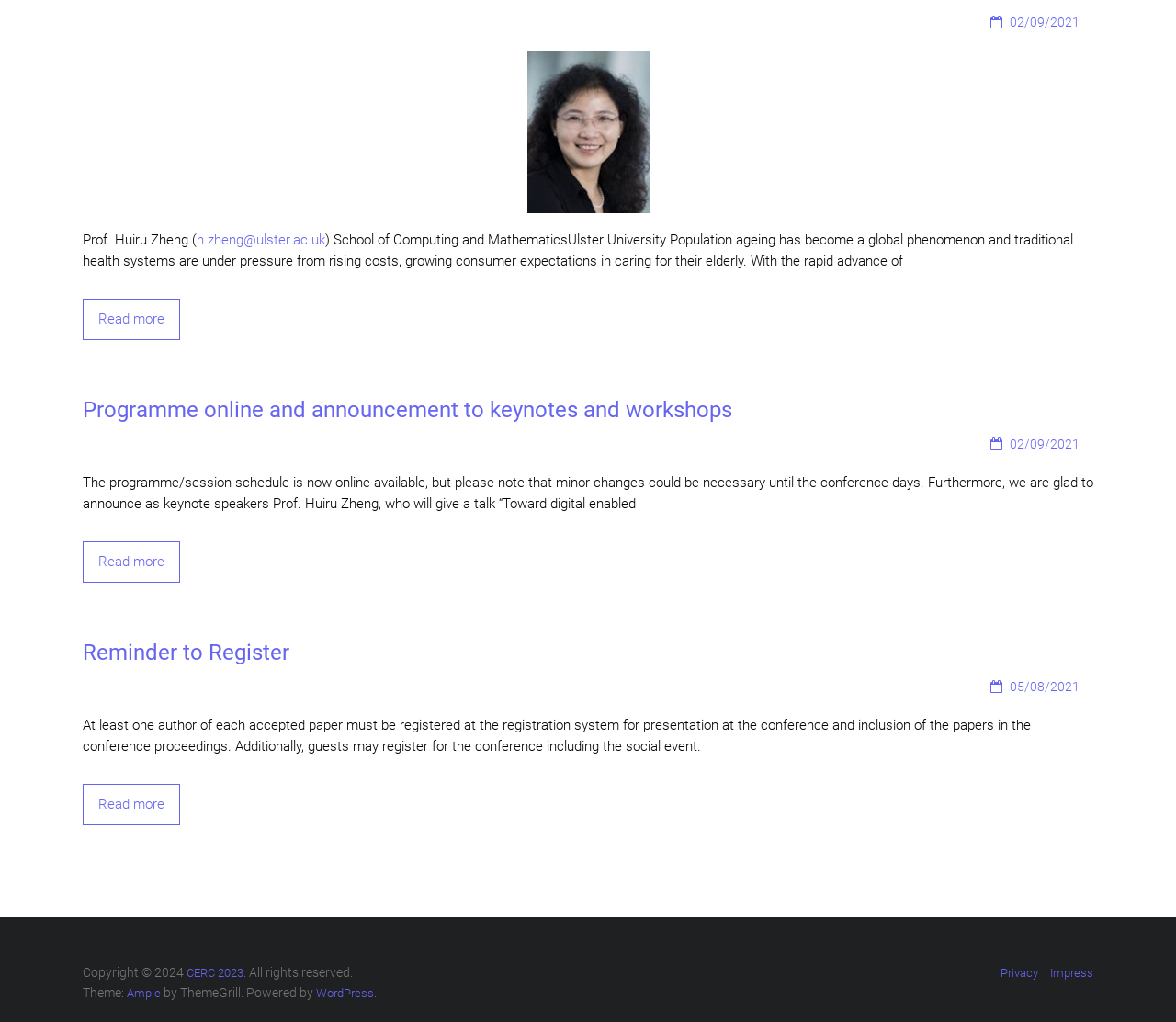Refer to the screenshot and give an in-depth answer to this question: What is the date of the keynote speech?

I found the date of the keynote speech by looking at the link element with the text '02/09/2021' which is located above the figure element containing the image of the keynote speaker.